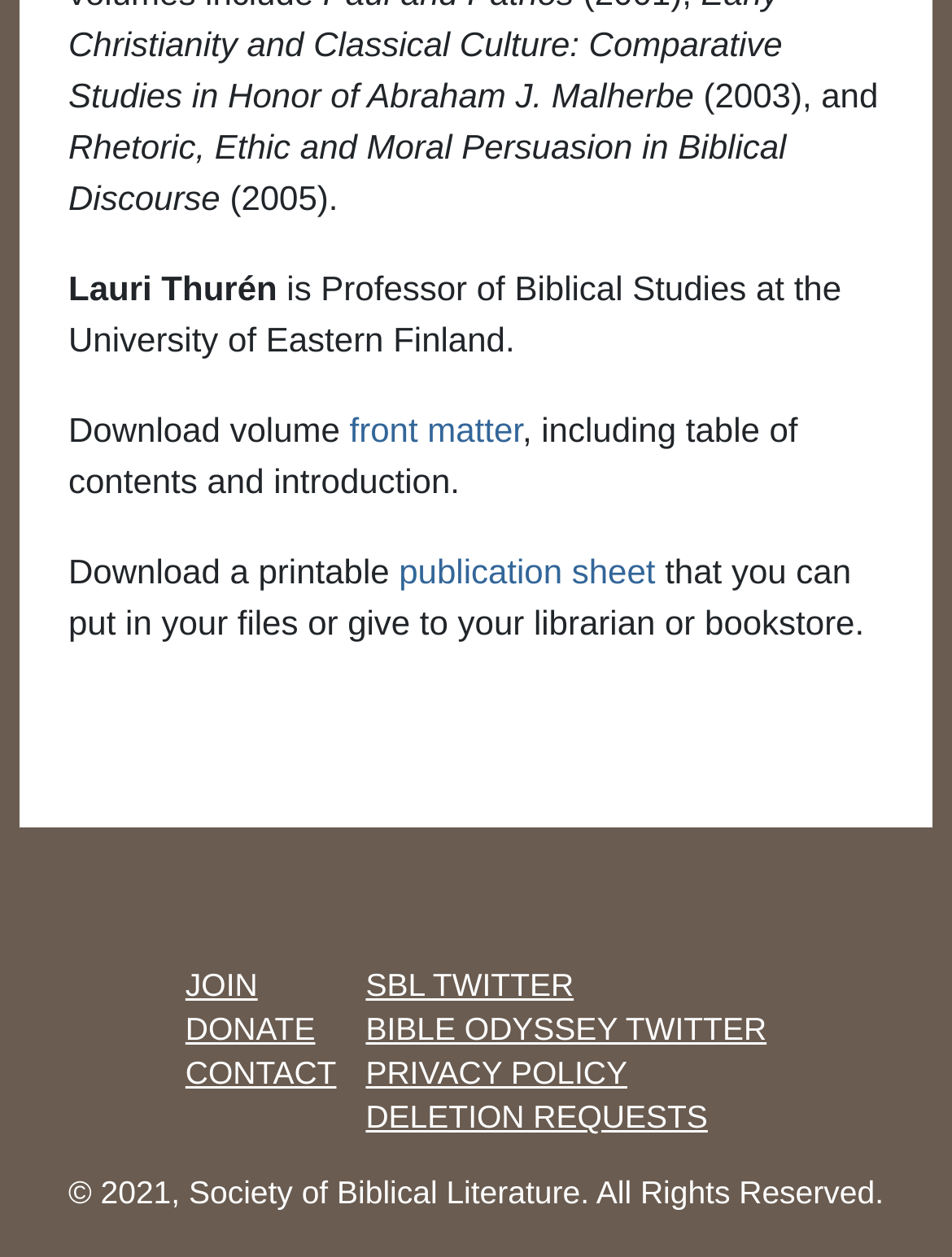Locate the coordinates of the bounding box for the clickable region that fulfills this instruction: "Download a printable publication sheet".

[0.419, 0.439, 0.688, 0.47]